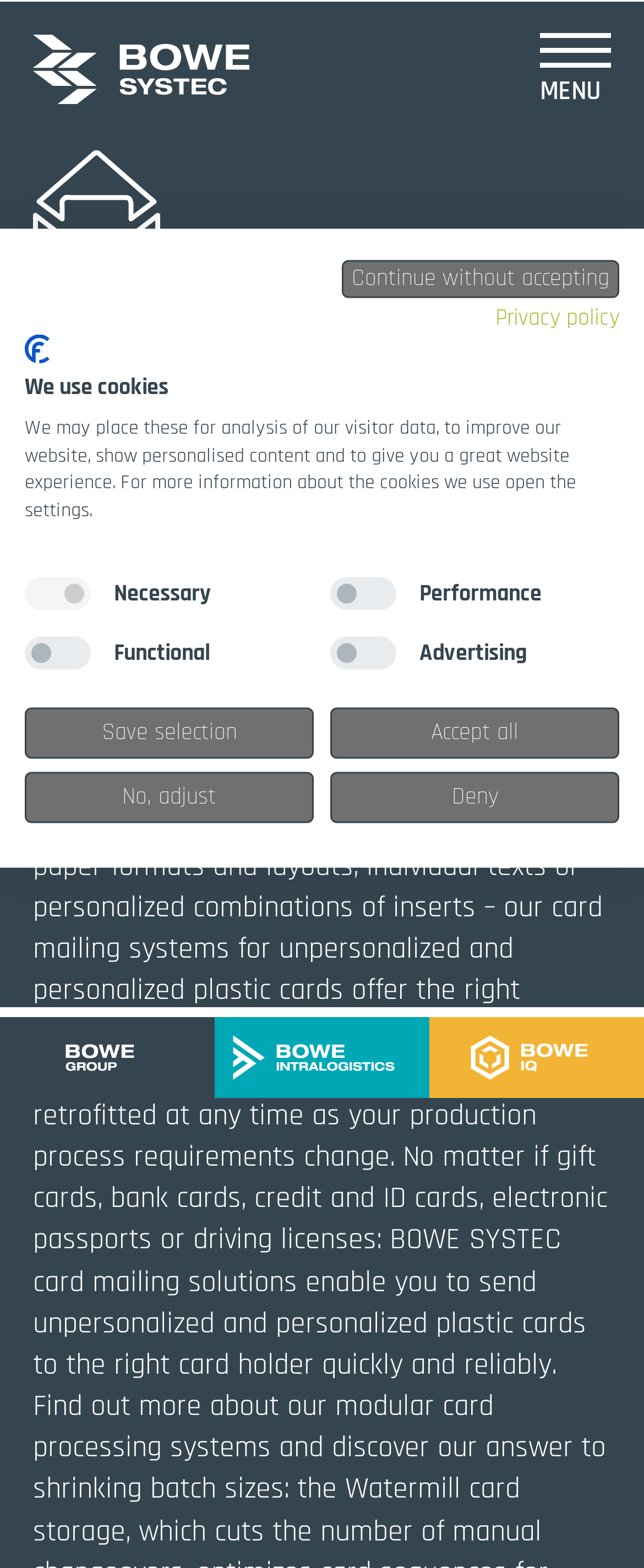Show me the bounding box coordinates of the clickable region to achieve the task as per the instruction: "Scroll to the top of the page".

[0.765, 0.581, 0.95, 0.638]